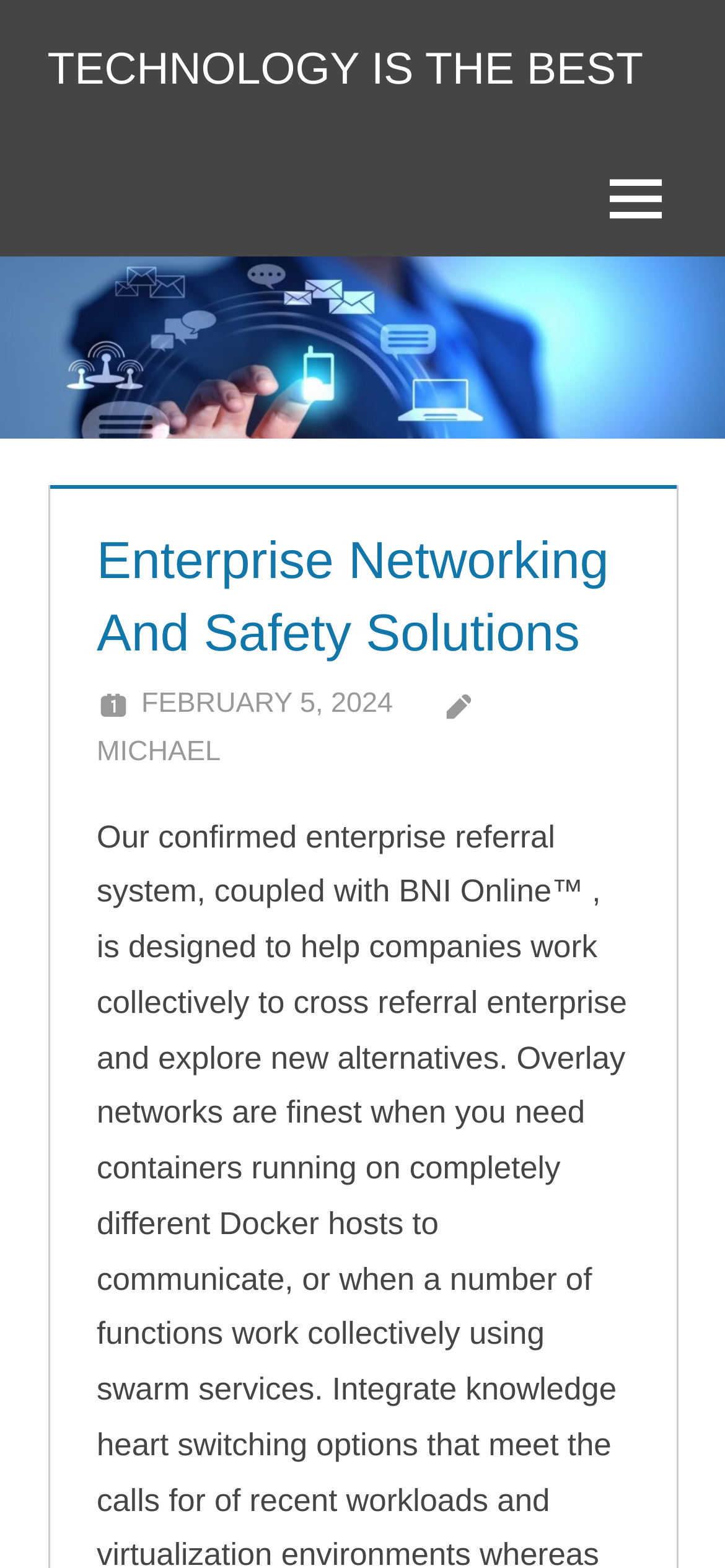What is the content that can be skipped on the webpage?
Please provide a single word or phrase in response based on the screenshot.

content